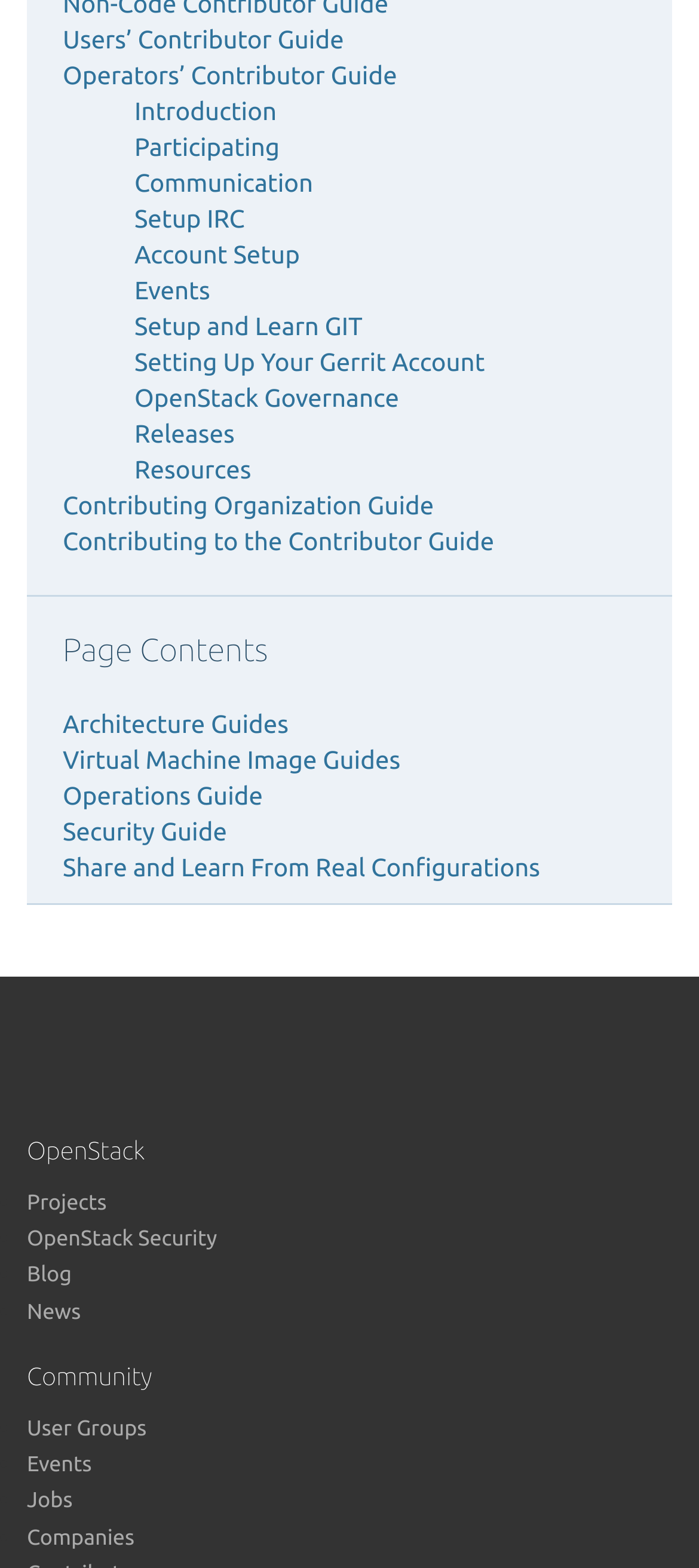What is the purpose of the 'Setup IRC' link?
With the help of the image, please provide a detailed response to the question.

The 'Setup IRC' link is likely intended to guide users on how to set up Internet Relay Chat (IRC) for communication, as it is listed under the 'Communication' section of the webpage.